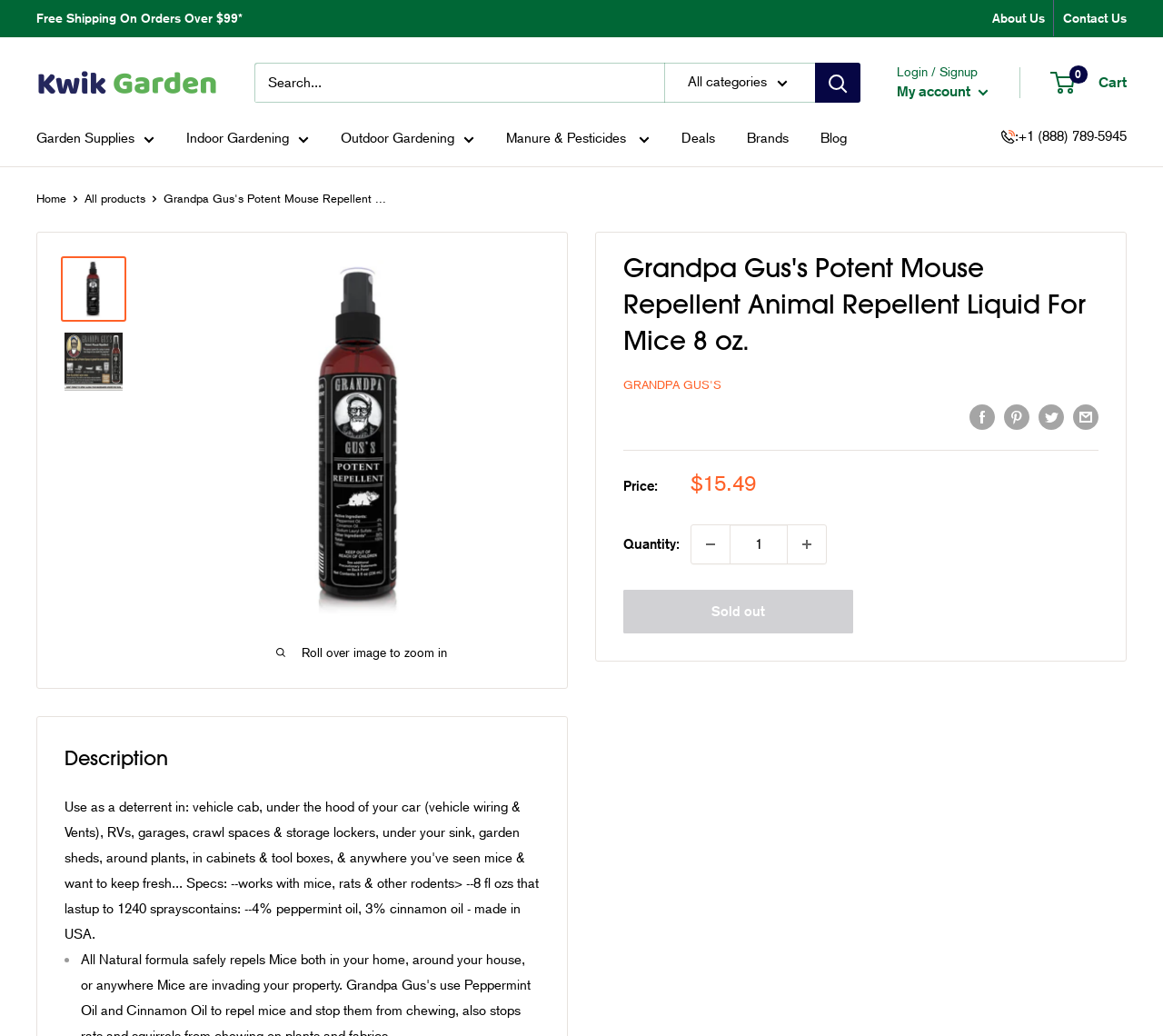Is there a search function on this webpage?
Look at the image and answer the question using a single word or phrase.

Yes